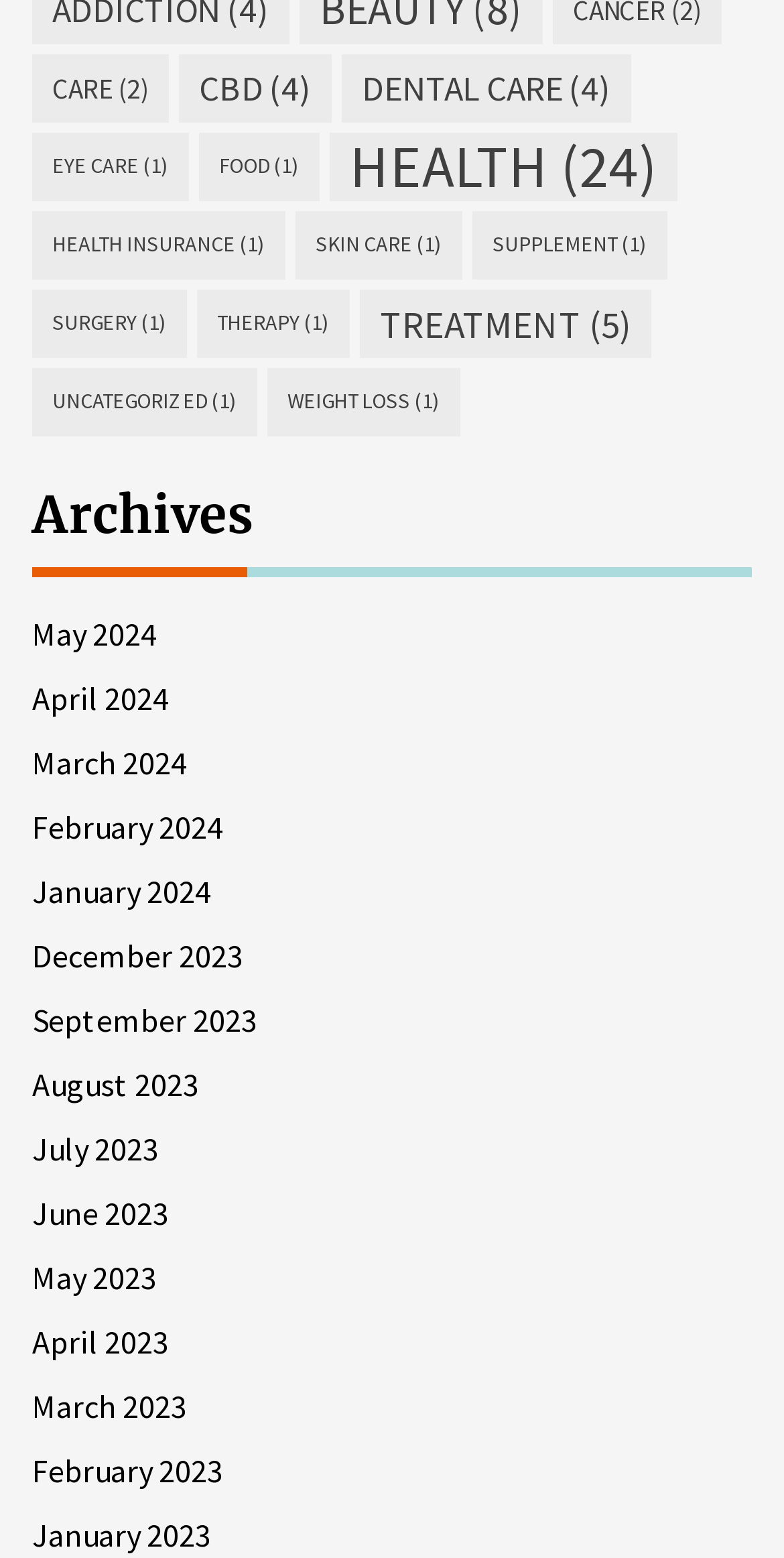What is the category with the most items?
Look at the screenshot and respond with a single word or phrase.

Health